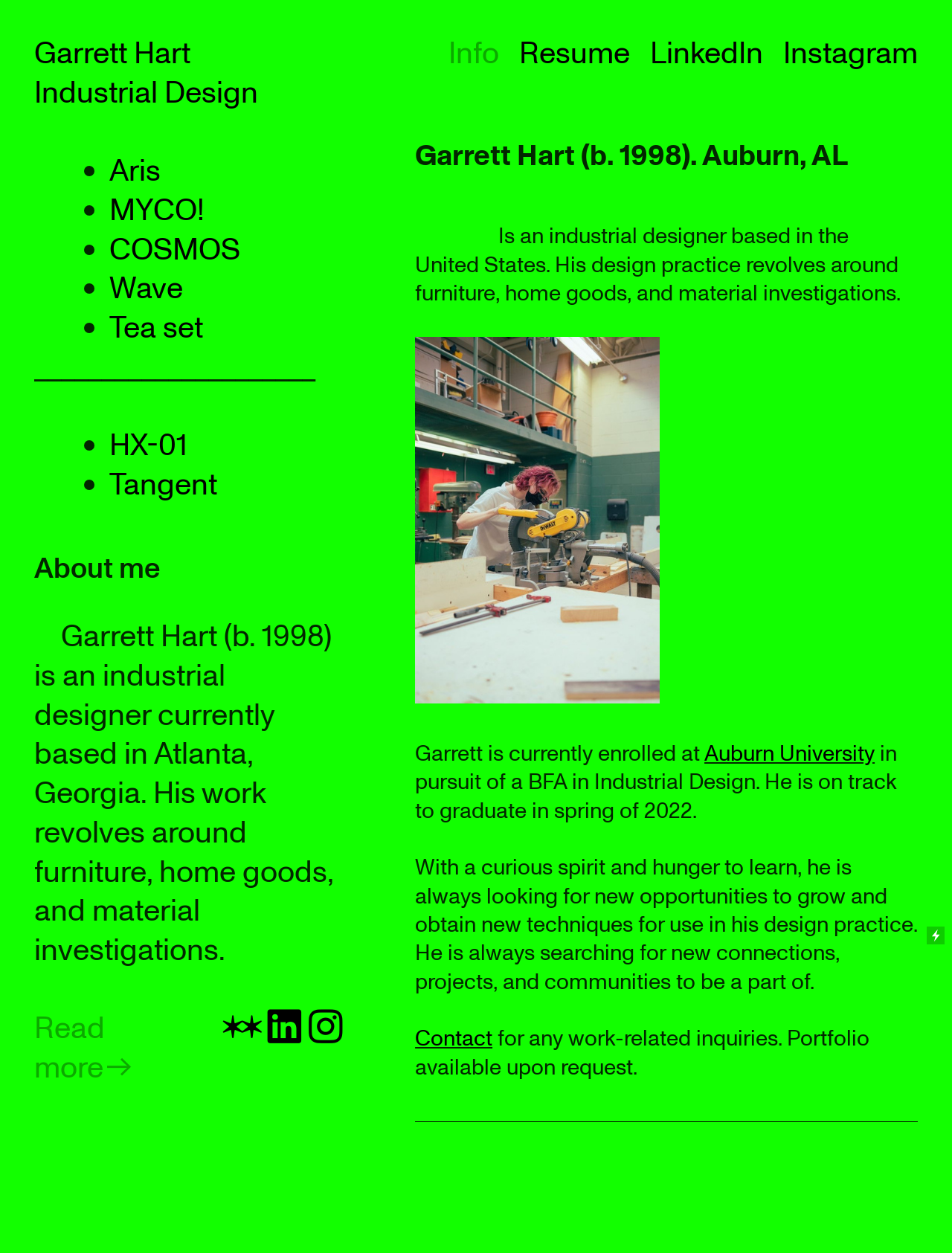Mark the bounding box of the element that matches the following description: "Tea set".

[0.115, 0.245, 0.214, 0.281]